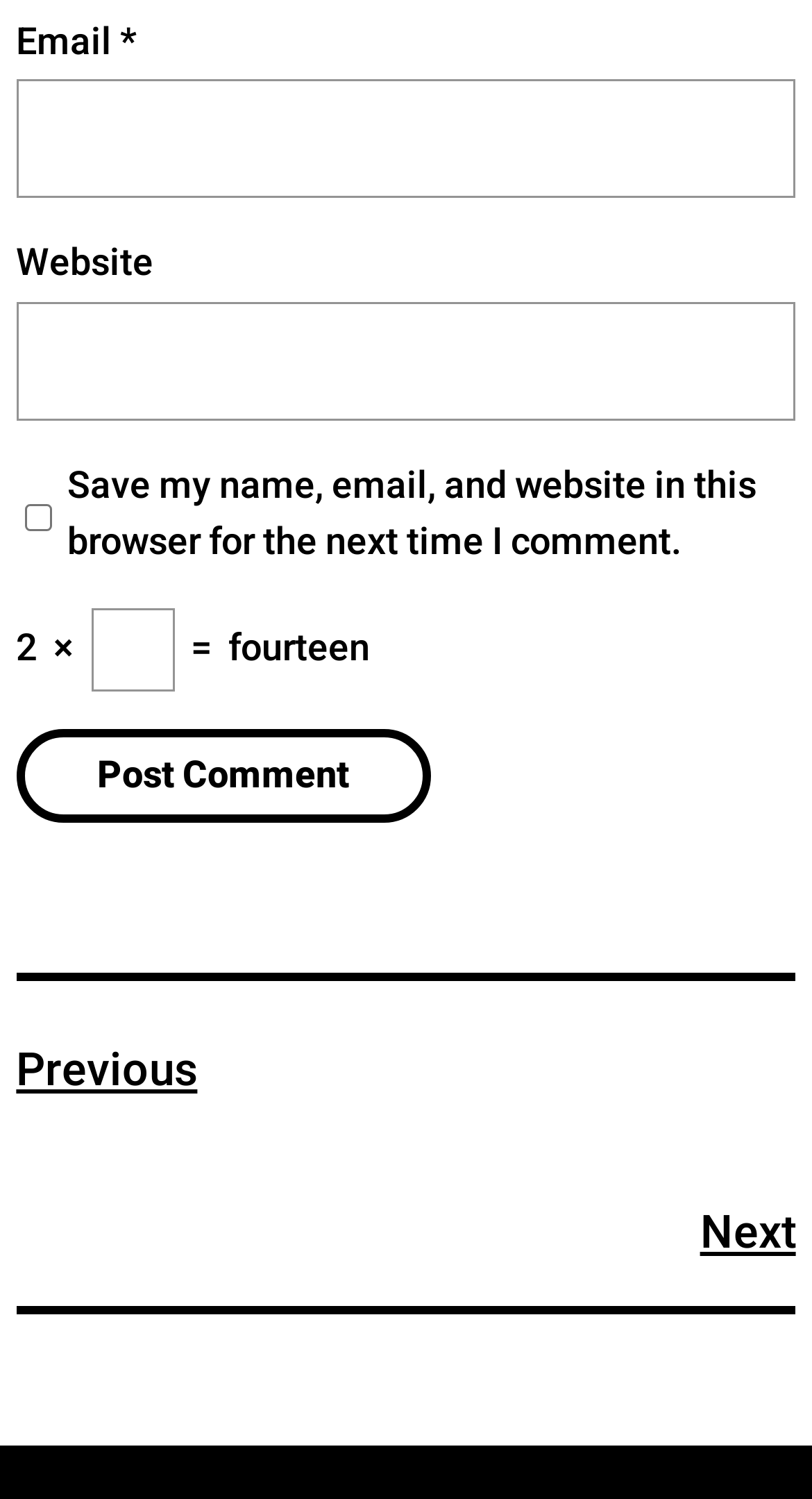What is the purpose of the math problem?
Answer with a single word or short phrase according to what you see in the image.

Verify humanity